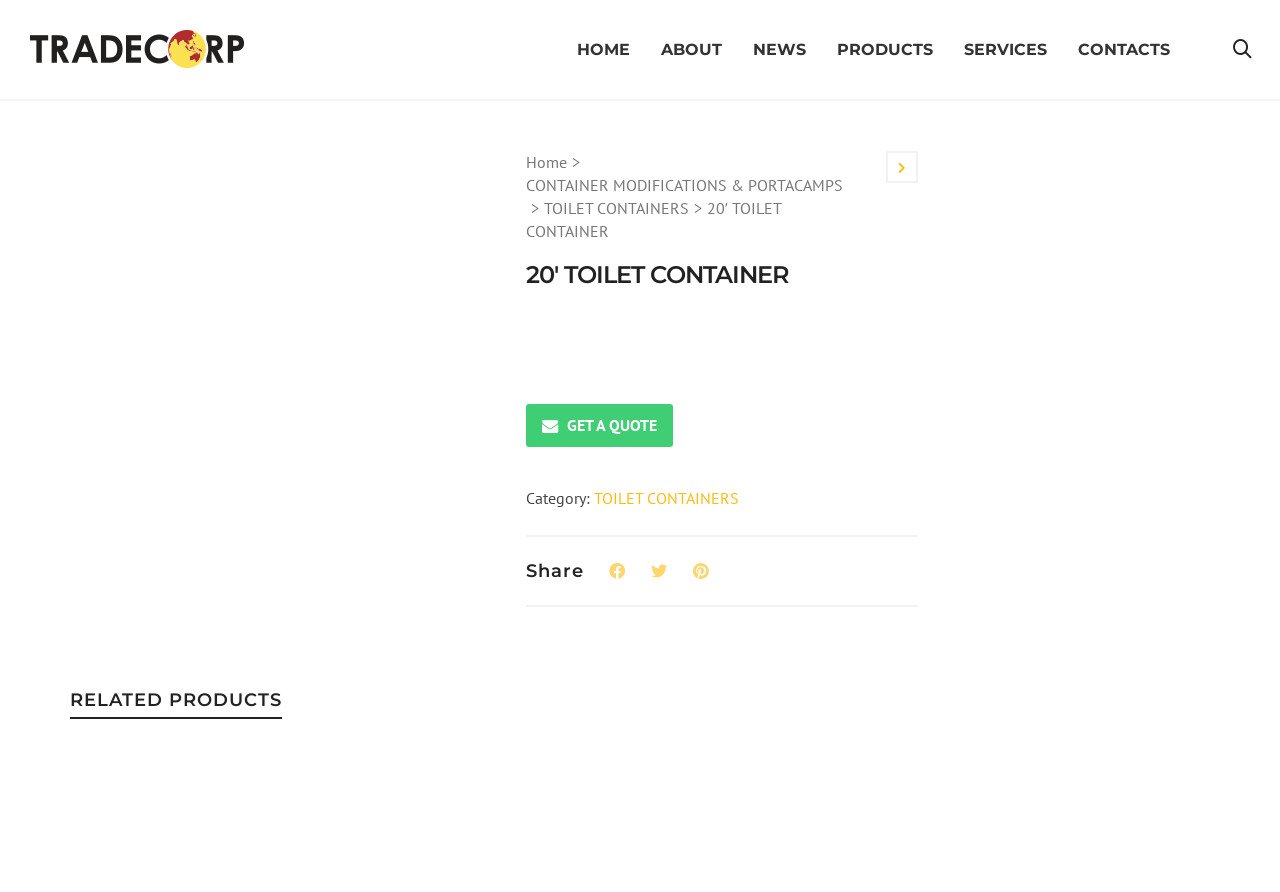Identify the main title of the webpage and generate its text content.

20′ TOILET CONTAINER